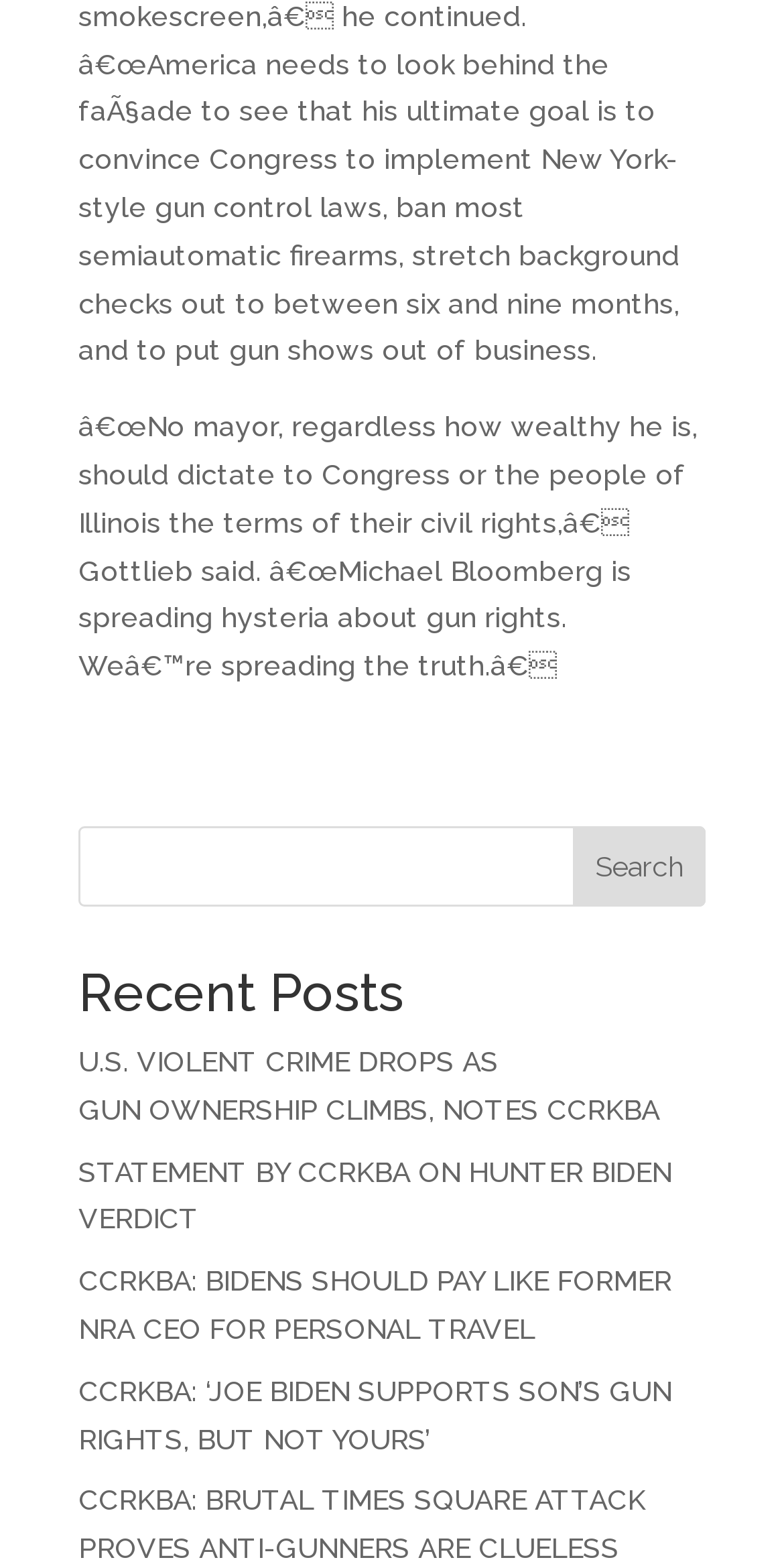Specify the bounding box coordinates for the region that must be clicked to perform the given instruction: "read recent posts".

[0.1, 0.617, 0.9, 0.663]